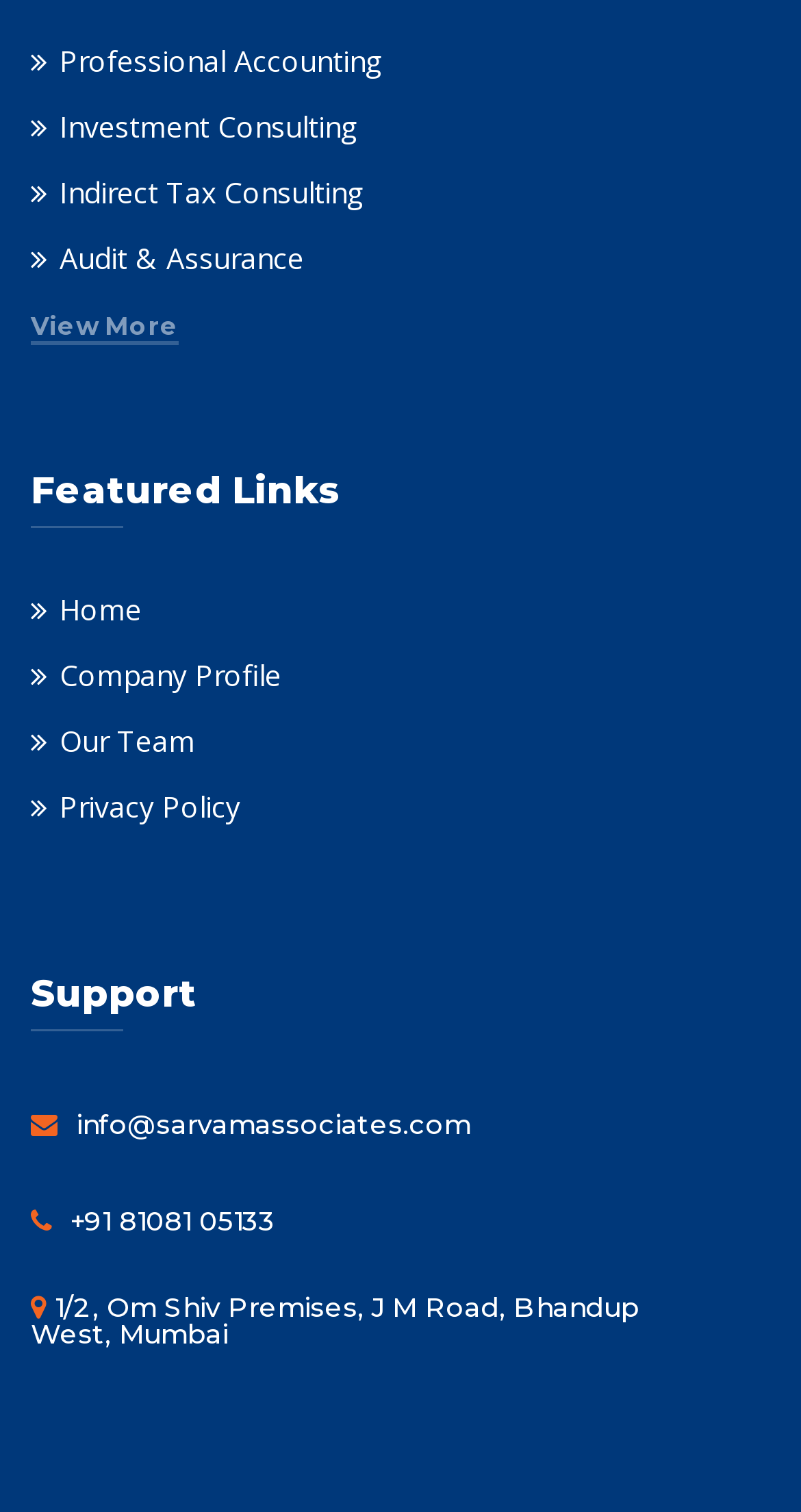Please identify the bounding box coordinates of the area that needs to be clicked to follow this instruction: "Get Audit & Assurance".

[0.038, 0.158, 0.379, 0.184]